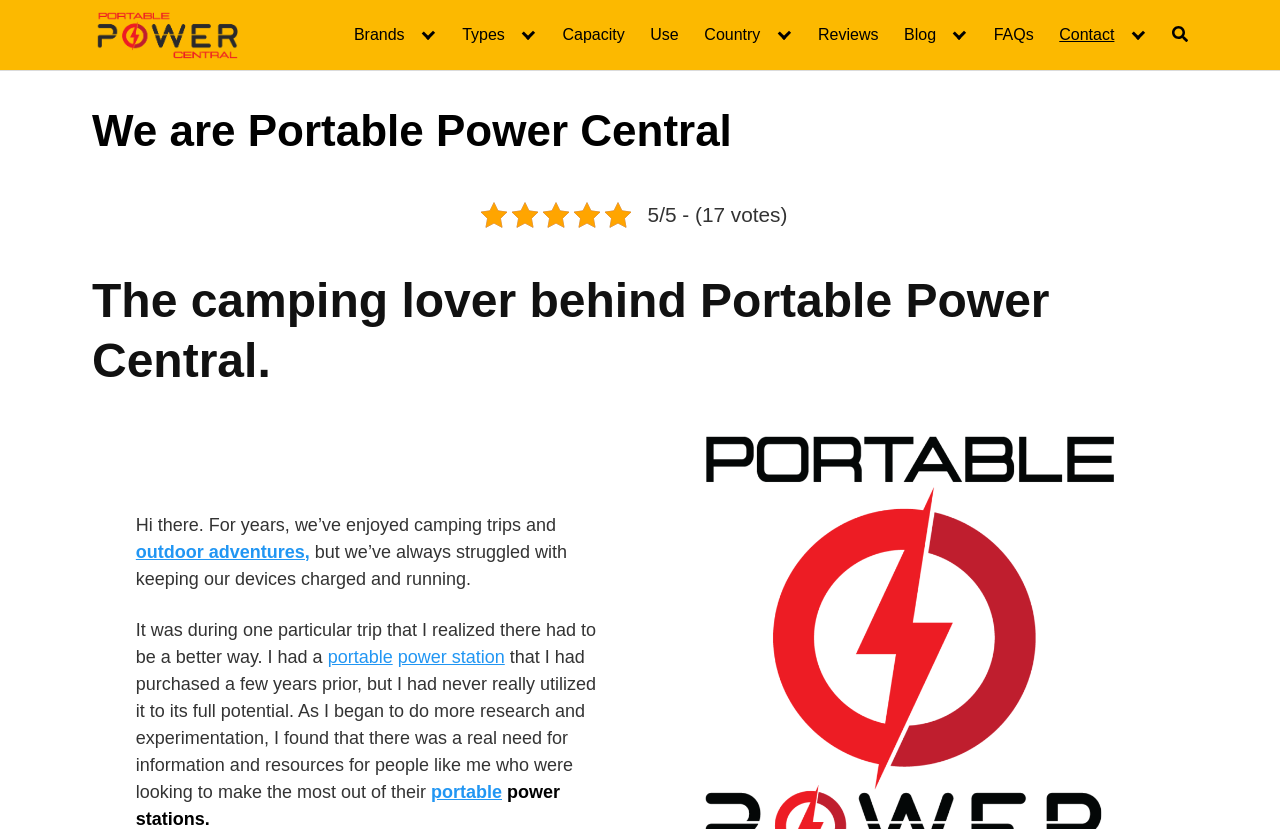Please locate and generate the primary heading on this webpage.

We are Portable Power Central